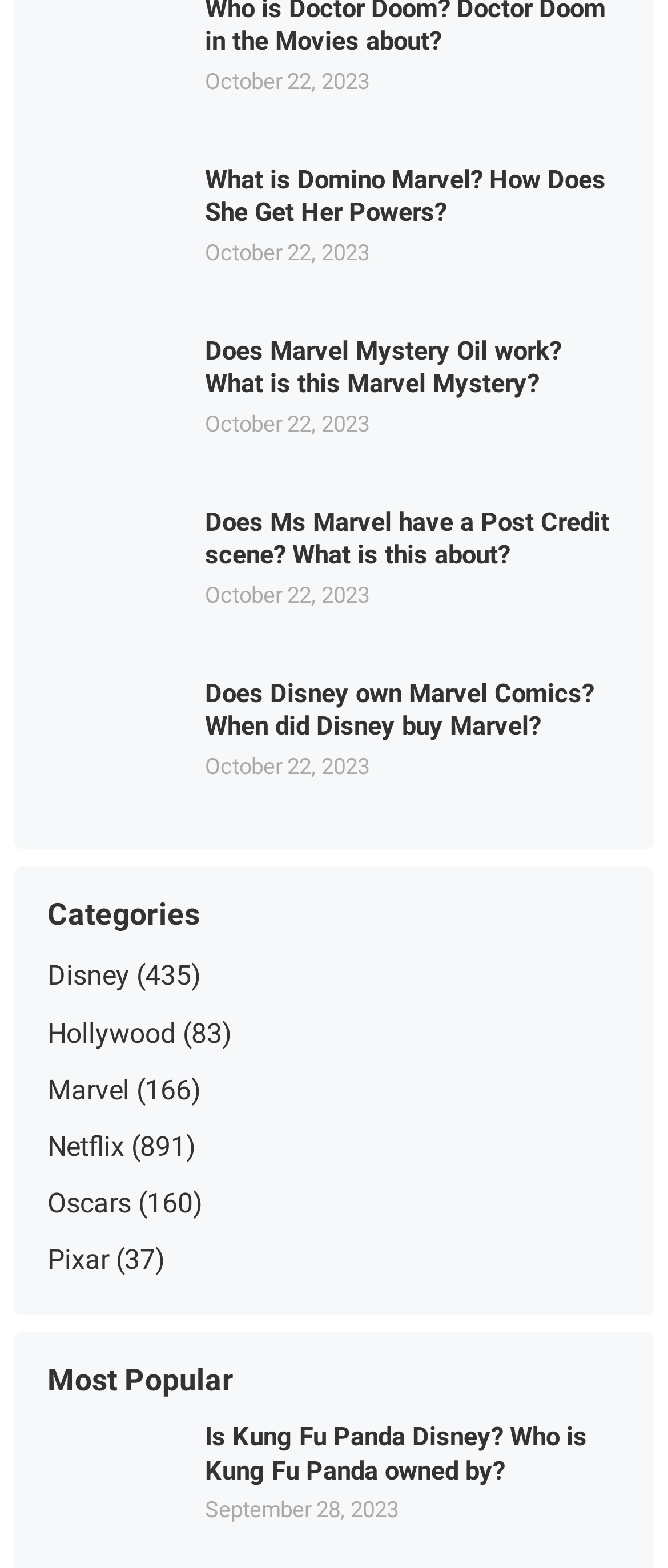Locate the bounding box coordinates of the clickable area to execute the instruction: "View news about DESTROYS". Provide the coordinates as four float numbers between 0 and 1, represented as [left, top, right, bottom].

None